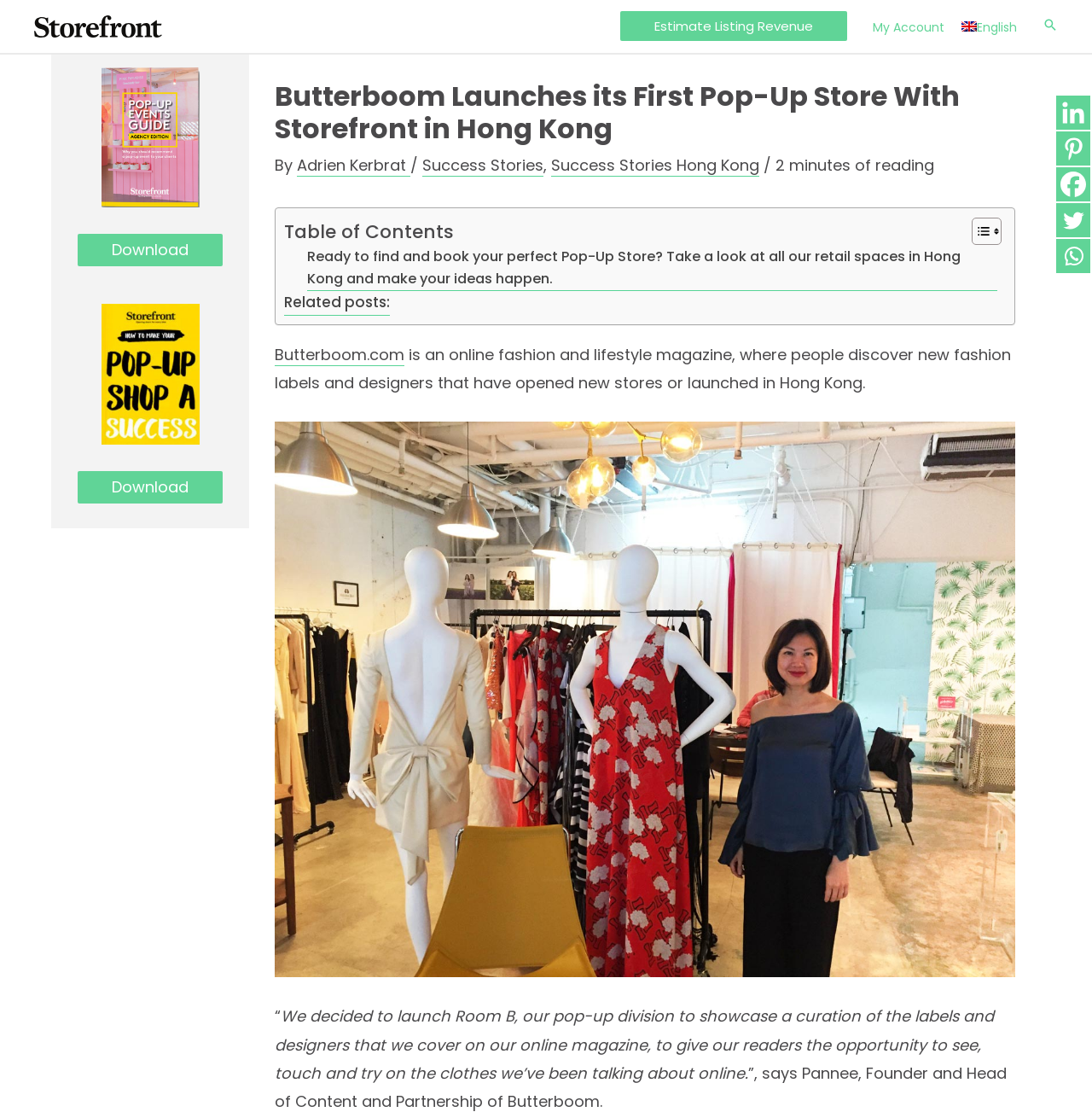Calculate the bounding box coordinates of the UI element given the description: "Download".

[0.102, 0.215, 0.173, 0.234]